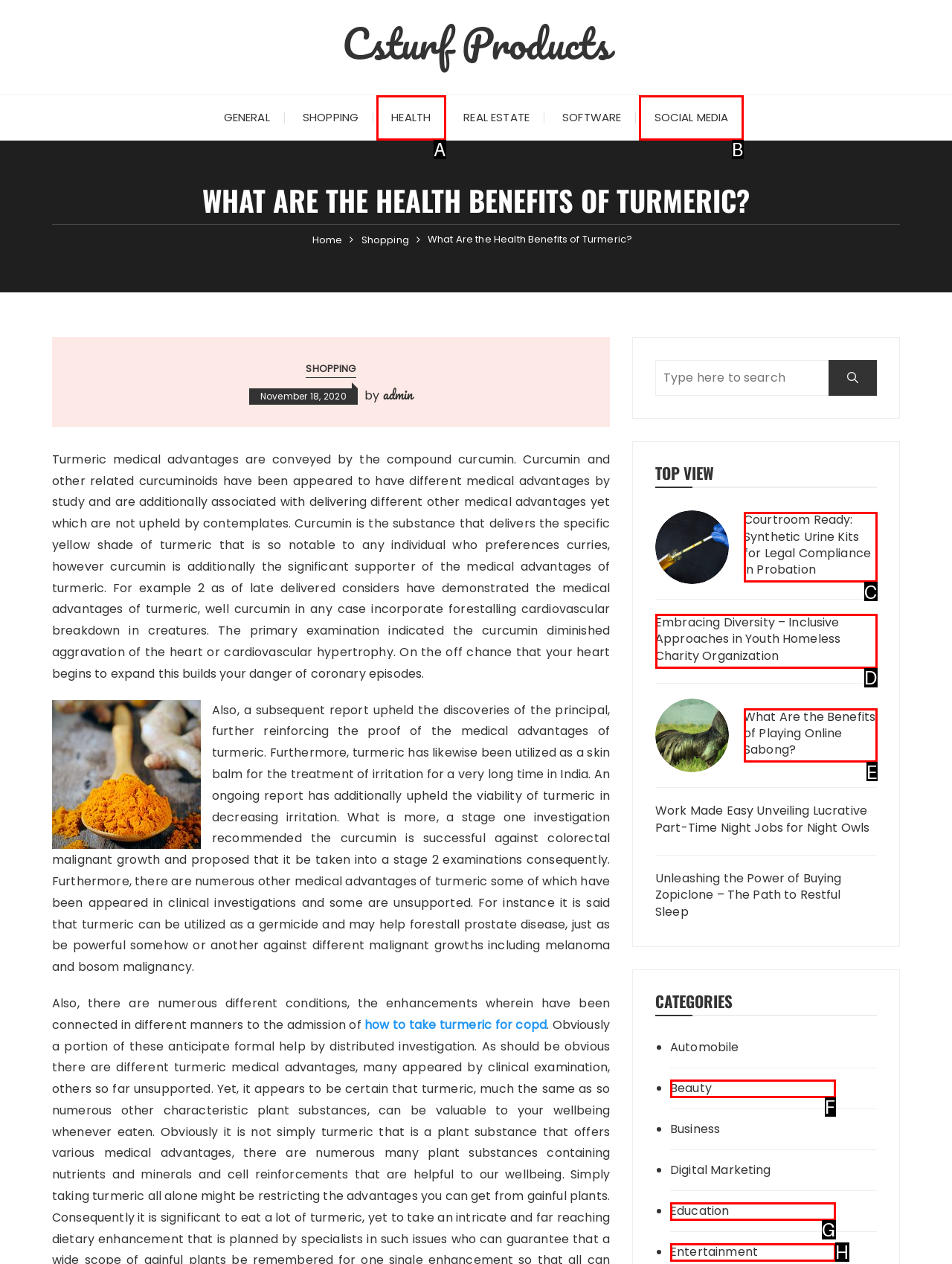Determine which option fits the element description: Education
Answer with the option’s letter directly.

G